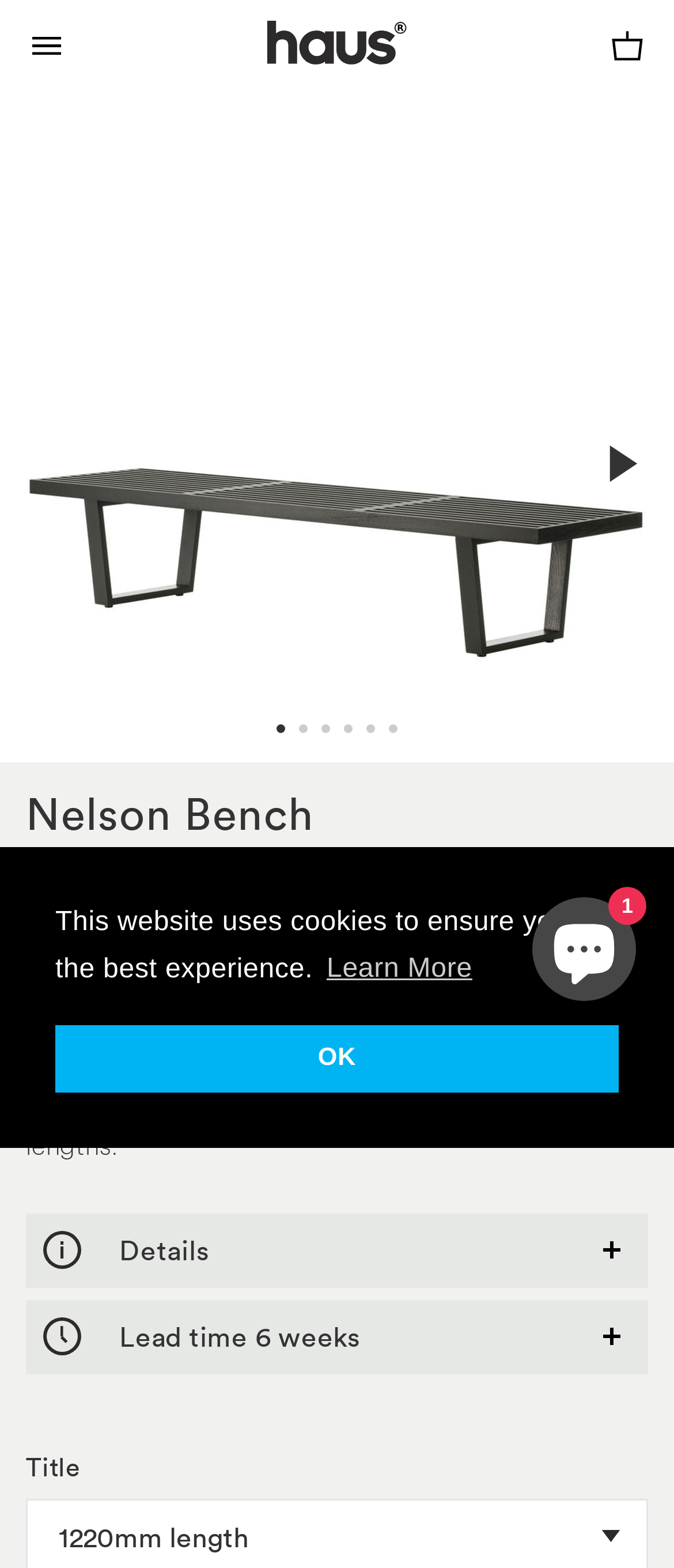Locate the bounding box coordinates of the element you need to click to accomplish the task described by this instruction: "Click the previous button".

[0.026, 0.247, 0.138, 0.296]